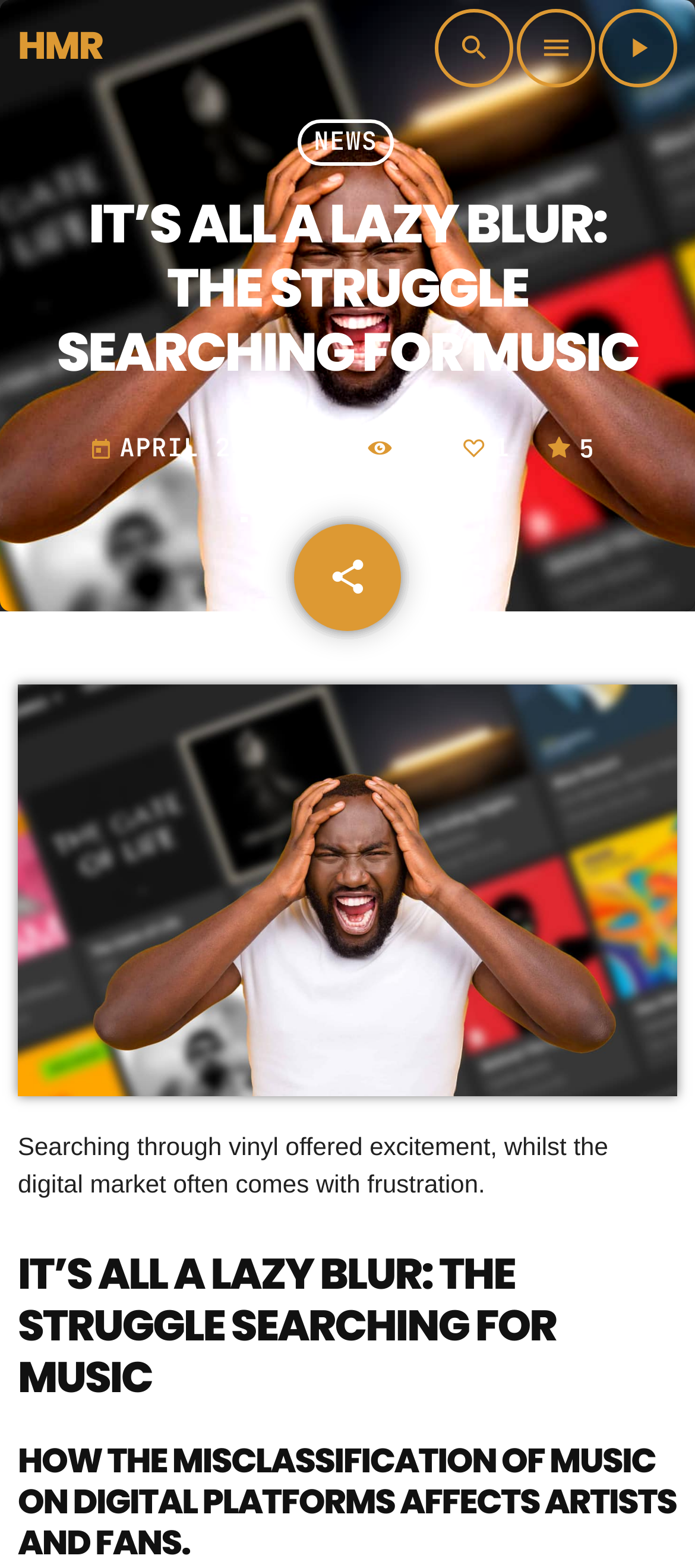What is the title or heading displayed on the webpage?

IT’S ALL A LAZY BLUR: THE STRUGGLE SEARCHING FOR MUSIC